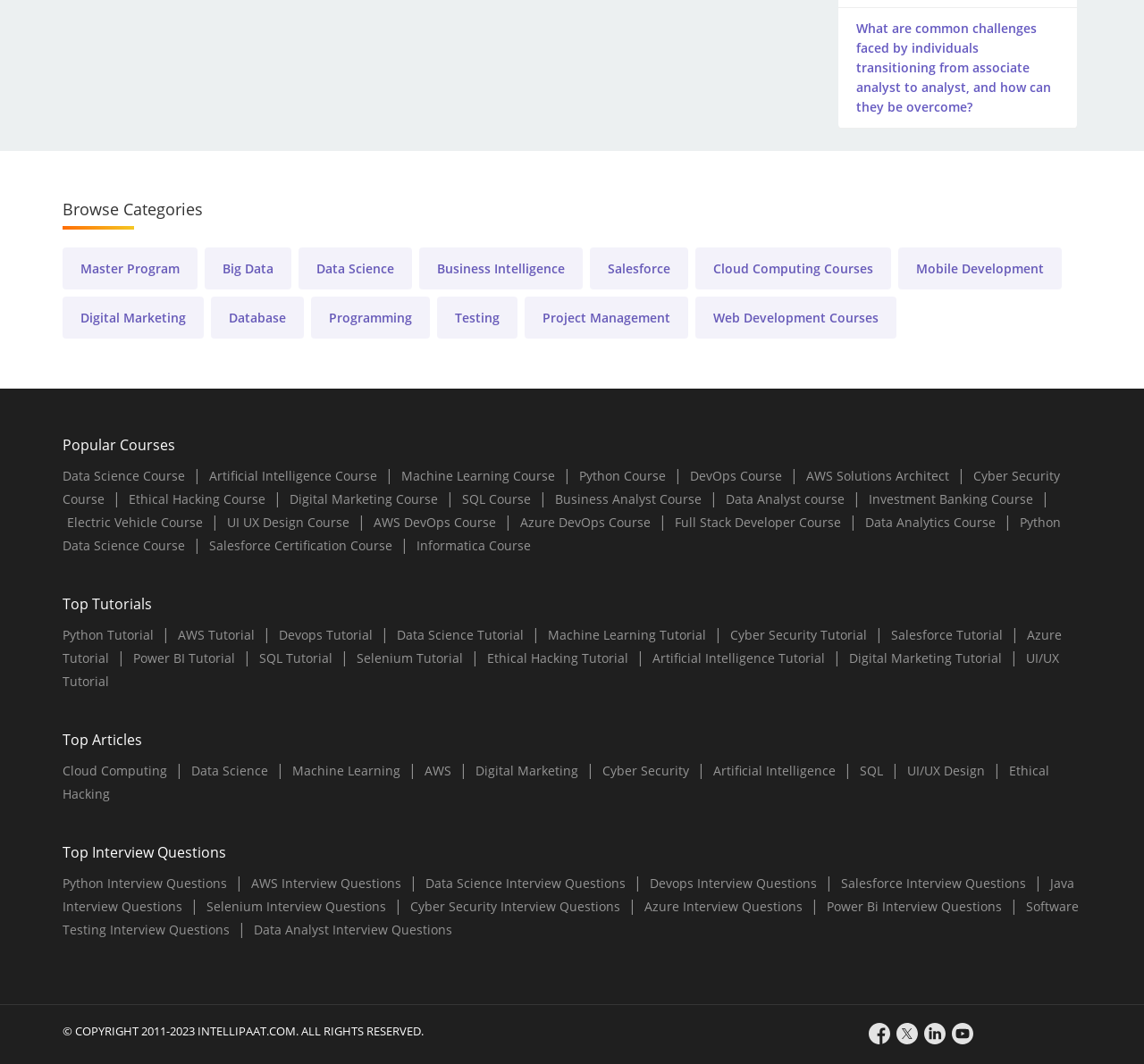Given the description of the UI element: "Software Testing Interview Questions", predict the bounding box coordinates in the form of [left, top, right, bottom], with each value being a float between 0 and 1.

[0.055, 0.844, 0.943, 0.882]